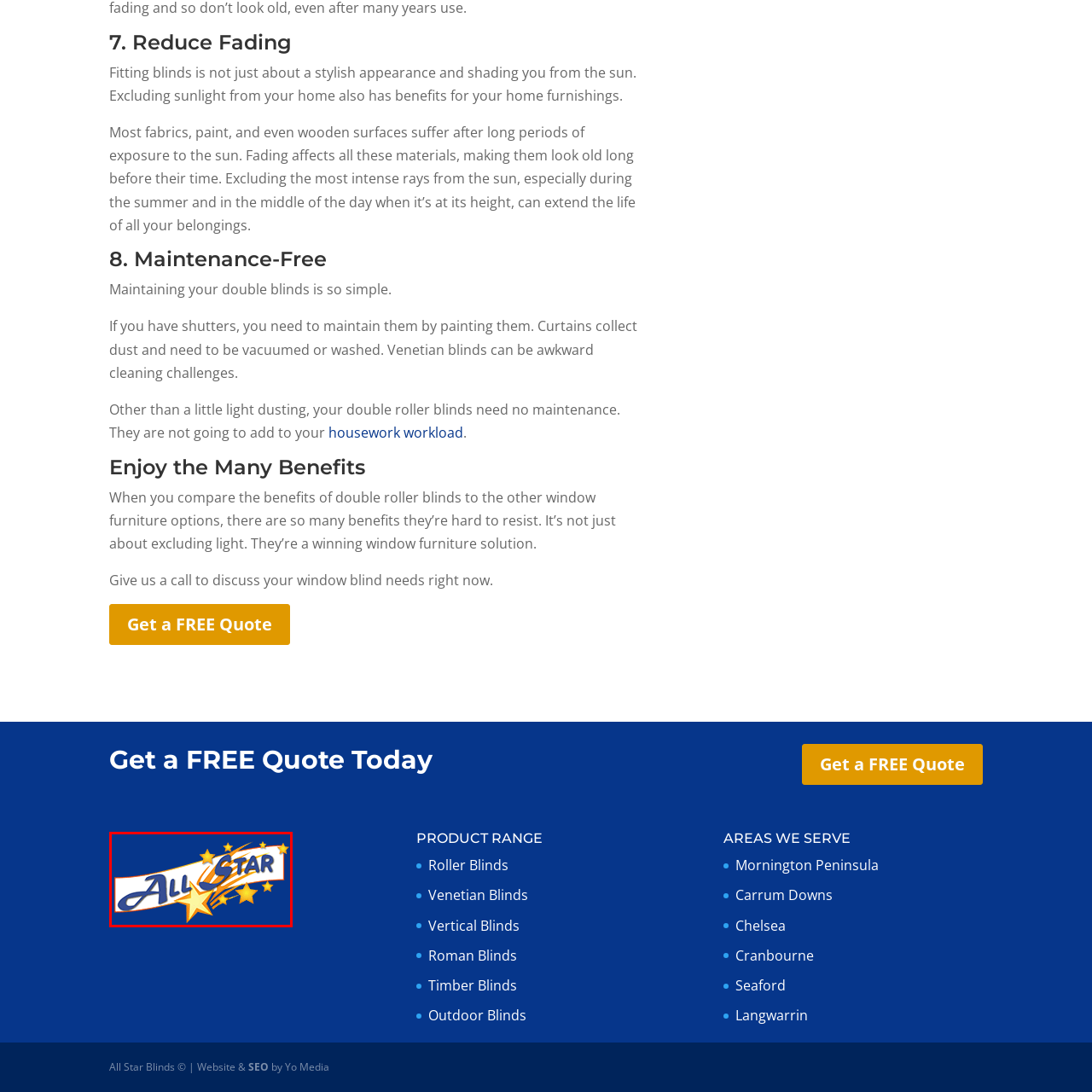What type of solutions does the brand provide for home interiors?
Observe the image inside the red bounding box carefully and formulate a detailed answer based on what you can infer from the visual content.

The brand provides stylish and functional solutions for home interiors because the caption highlights the brand's commitment to providing stylish and functional solutions for home interiors through its window blind options.